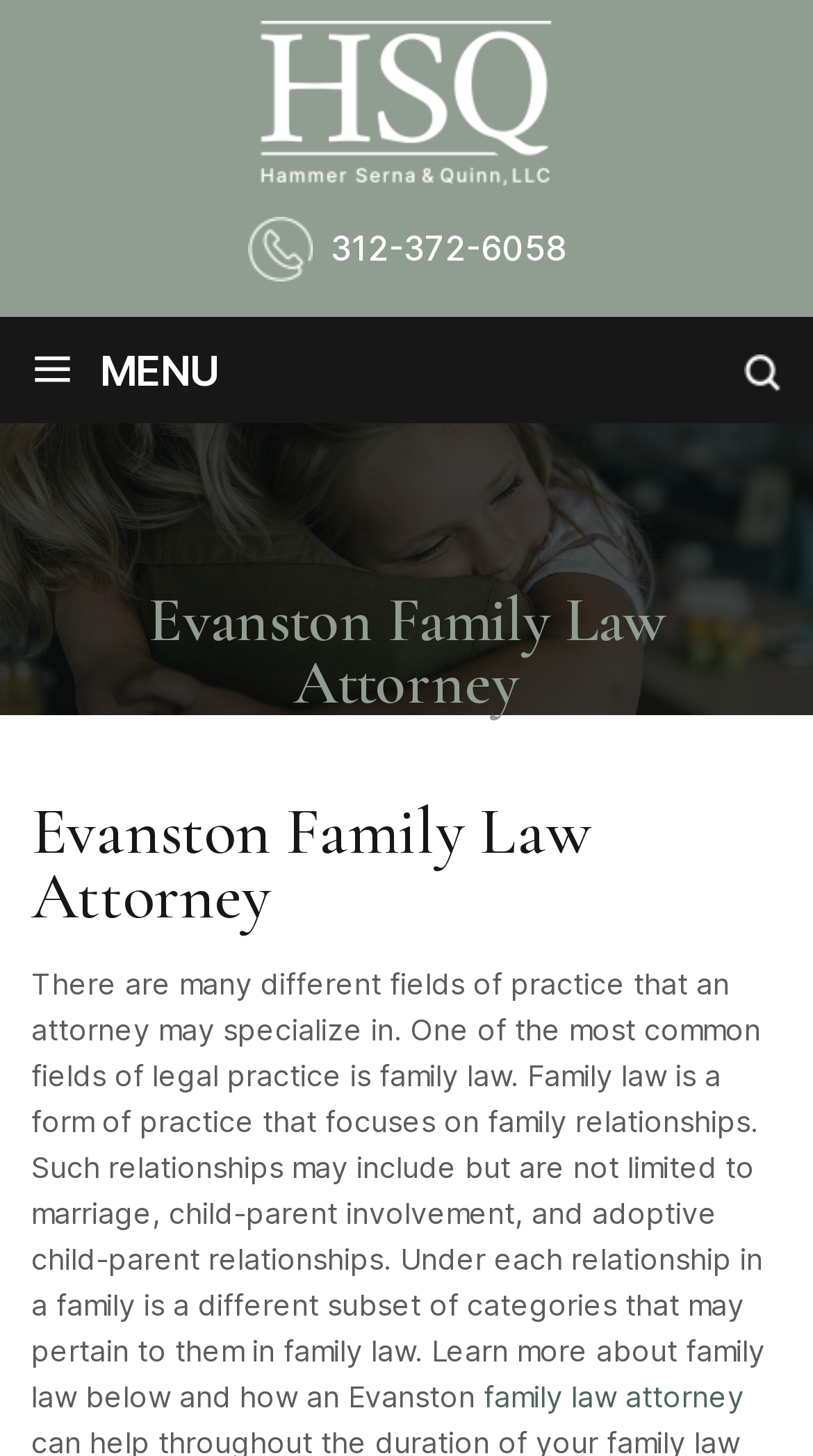Give a detailed explanation of the elements present on the webpage.

The webpage is about Evanston Family Law Attorney services provided by HSQ Law. At the top left of the page, there is a logo of HSQ, accompanied by a link to the law firm's name. Next to the logo, there is a phone number link, "312-372-6058", and a menu icon represented by the symbol "≡". The menu text "MENU" is located to the right of the icon.

On the top right side of the page, there is a "Clear" button. Below the top section, there are two headings with the same text, "Evanston Family Law Attorney", stacked on top of each other. The first heading is larger and more prominent than the second one.

The main content of the page is a paragraph of text that explains what family law is and its various aspects, including marriage, child-parent relationships, and adoptive relationships. The text also invites readers to learn more about family law and how an Evanston family law attorney can help. The paragraph is followed by a link to "family law attorney" at the bottom of the page.